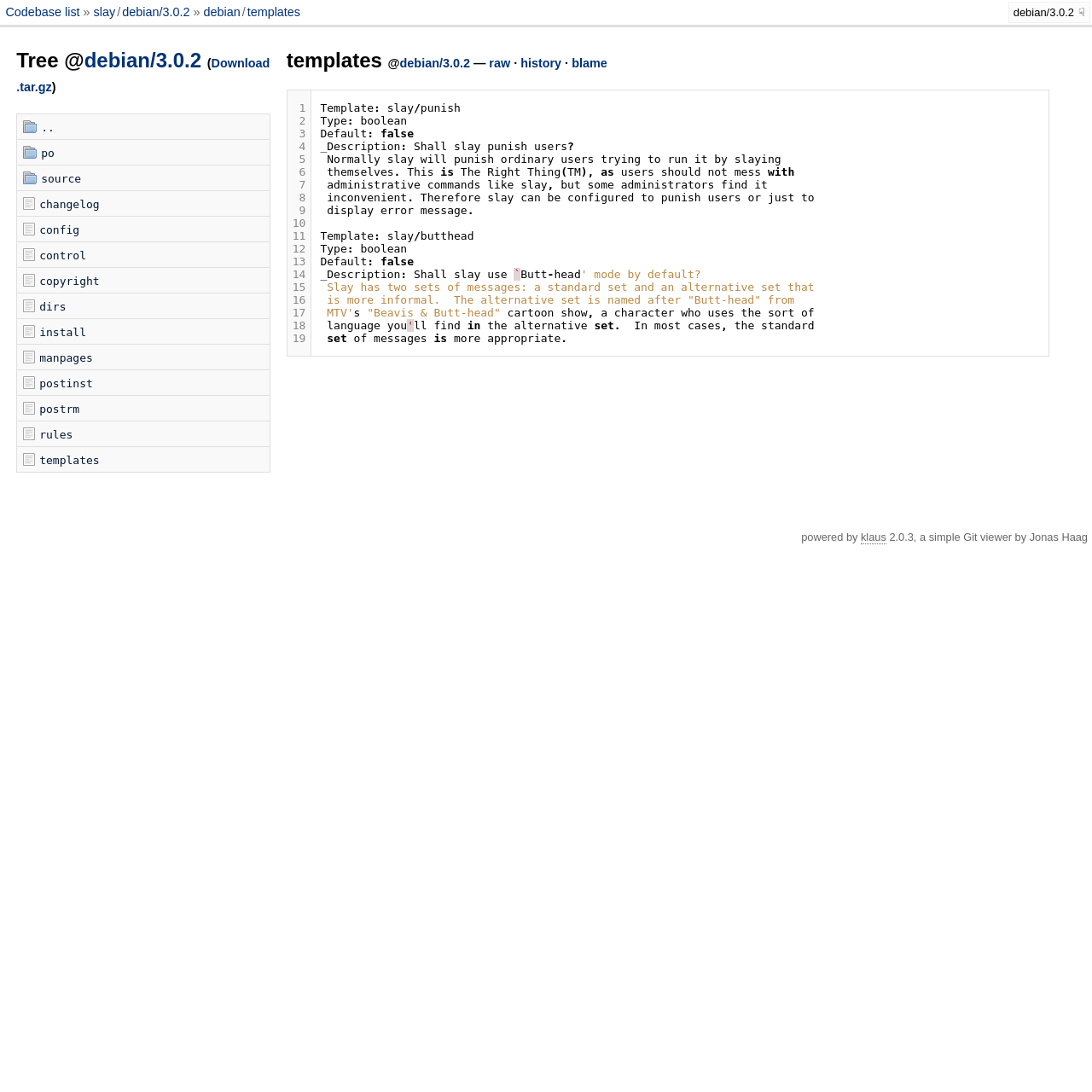Provide the bounding box coordinates of the HTML element described by the text: "Download .tar.gz". The coordinates should be in the format [left, top, right, bottom] with values between 0 and 1.

[0.015, 0.051, 0.247, 0.086]